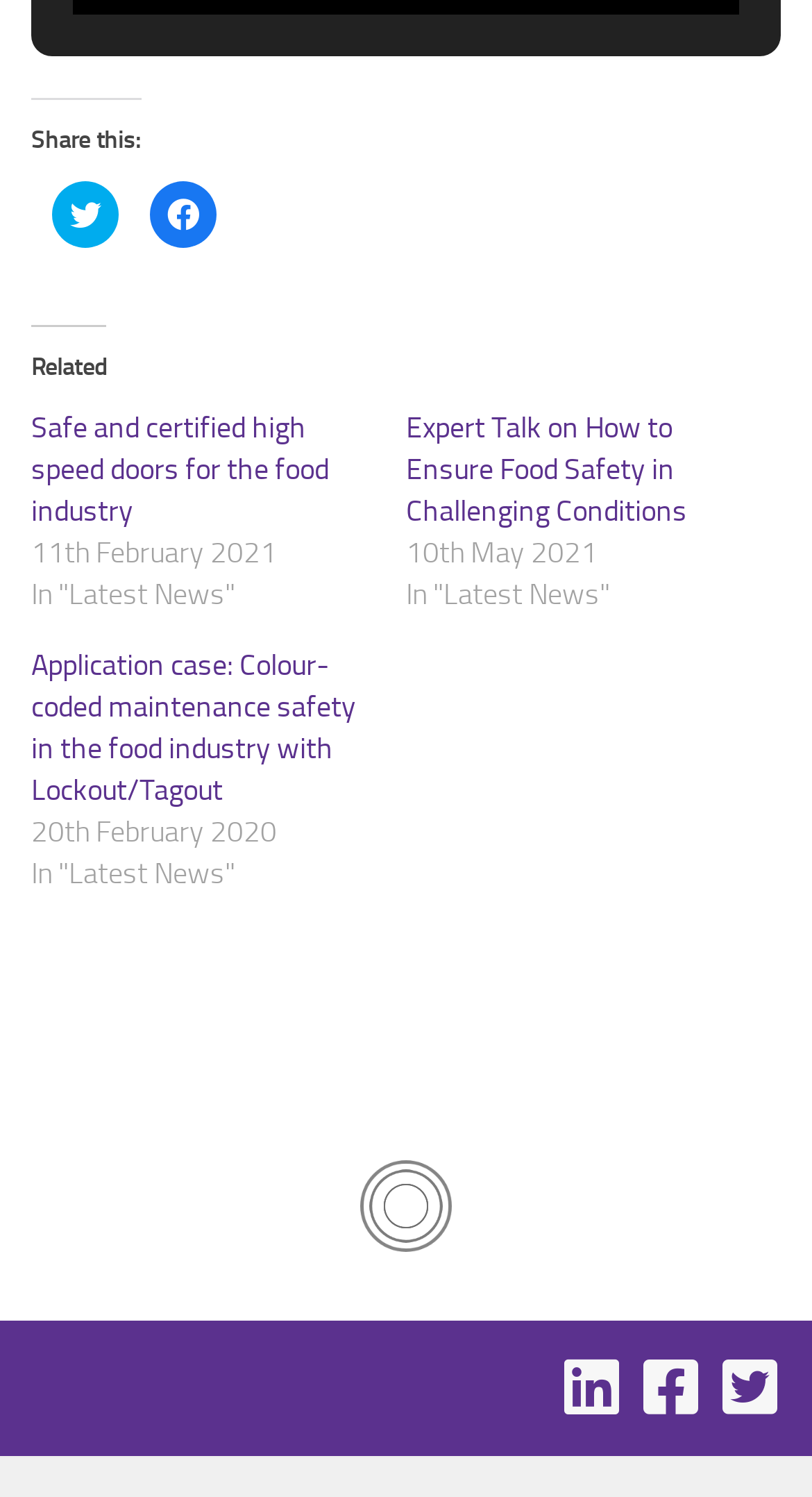Please locate the bounding box coordinates of the element's region that needs to be clicked to follow the instruction: "Read about safe and certified high speed doors for the food industry". The bounding box coordinates should be provided as four float numbers between 0 and 1, i.e., [left, top, right, bottom].

[0.038, 0.274, 0.405, 0.354]